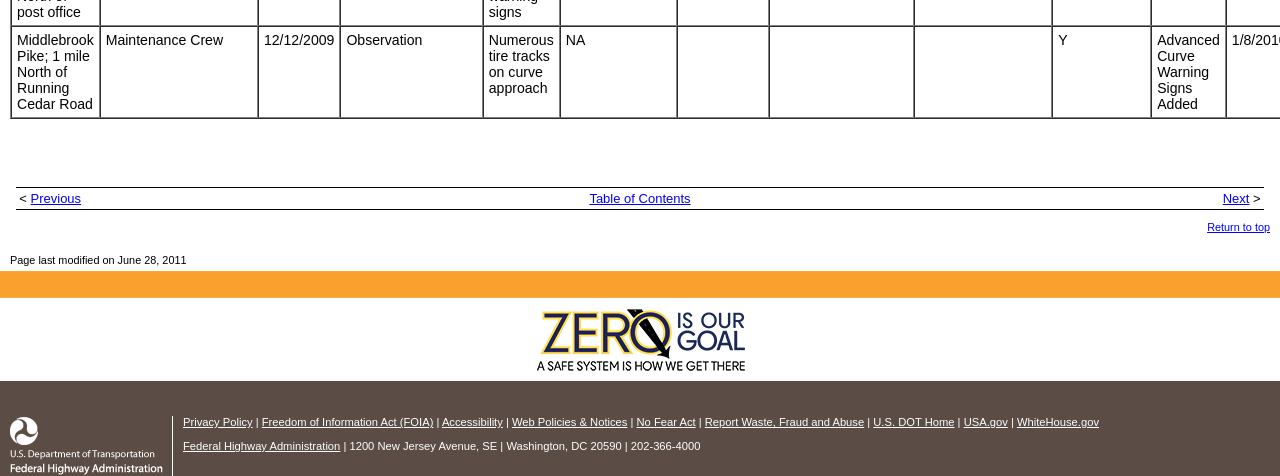Can you find the bounding box coordinates of the area I should click to execute the following instruction: "Click on 'Next >"?

[0.663, 0.4, 0.986, 0.436]